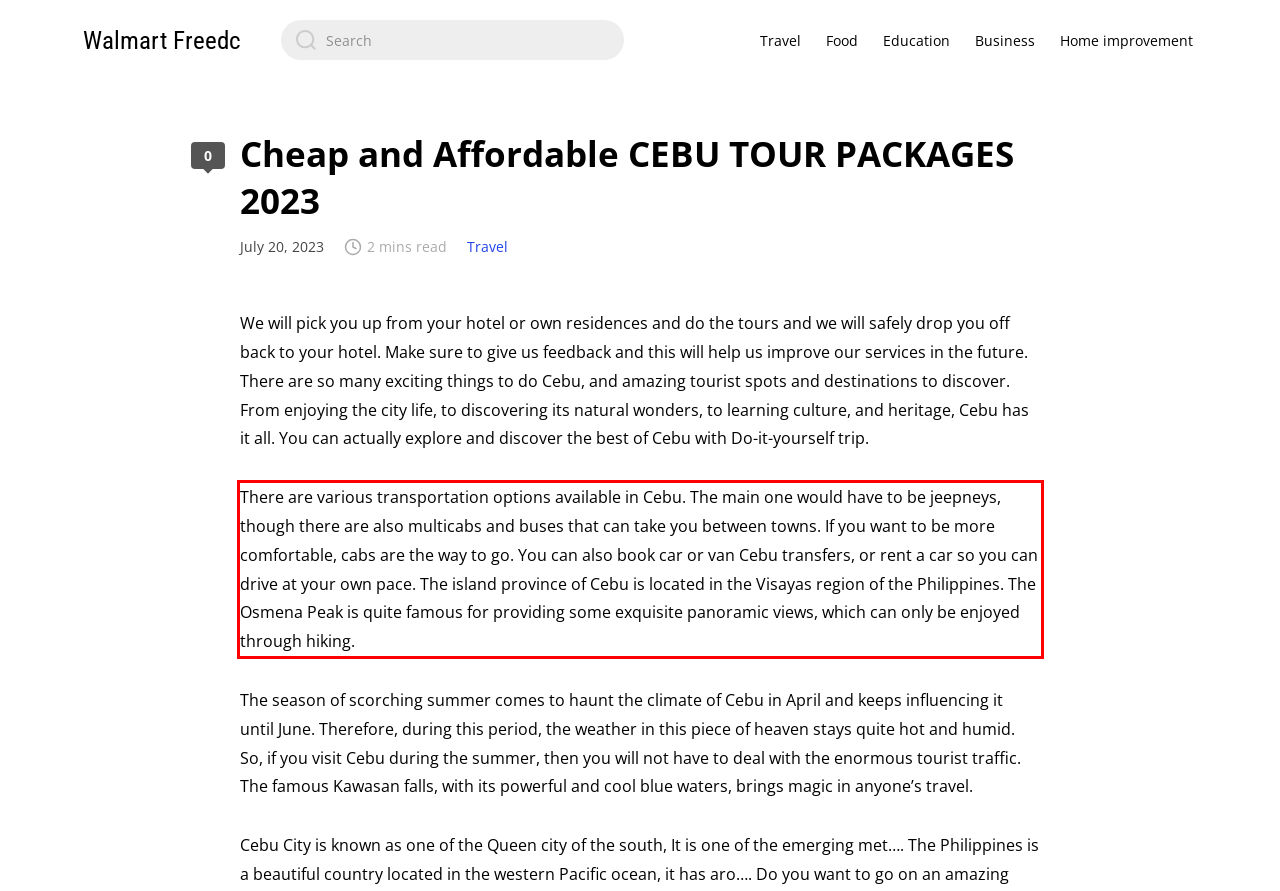Examine the webpage screenshot and use OCR to obtain the text inside the red bounding box.

There are various transportation options available in Cebu. The main one would have to be jeepneys, though there are also multicabs and buses that can take you between towns. If you want to be more comfortable, cabs are the way to go. You can also book car or van Cebu transfers, or rent a car so you can drive at your own pace. The island province of Cebu is located in the Visayas region of the Philippines. The Osmena Peak is quite famous for providing some exquisite panoramic views, which can only be enjoyed through hiking.